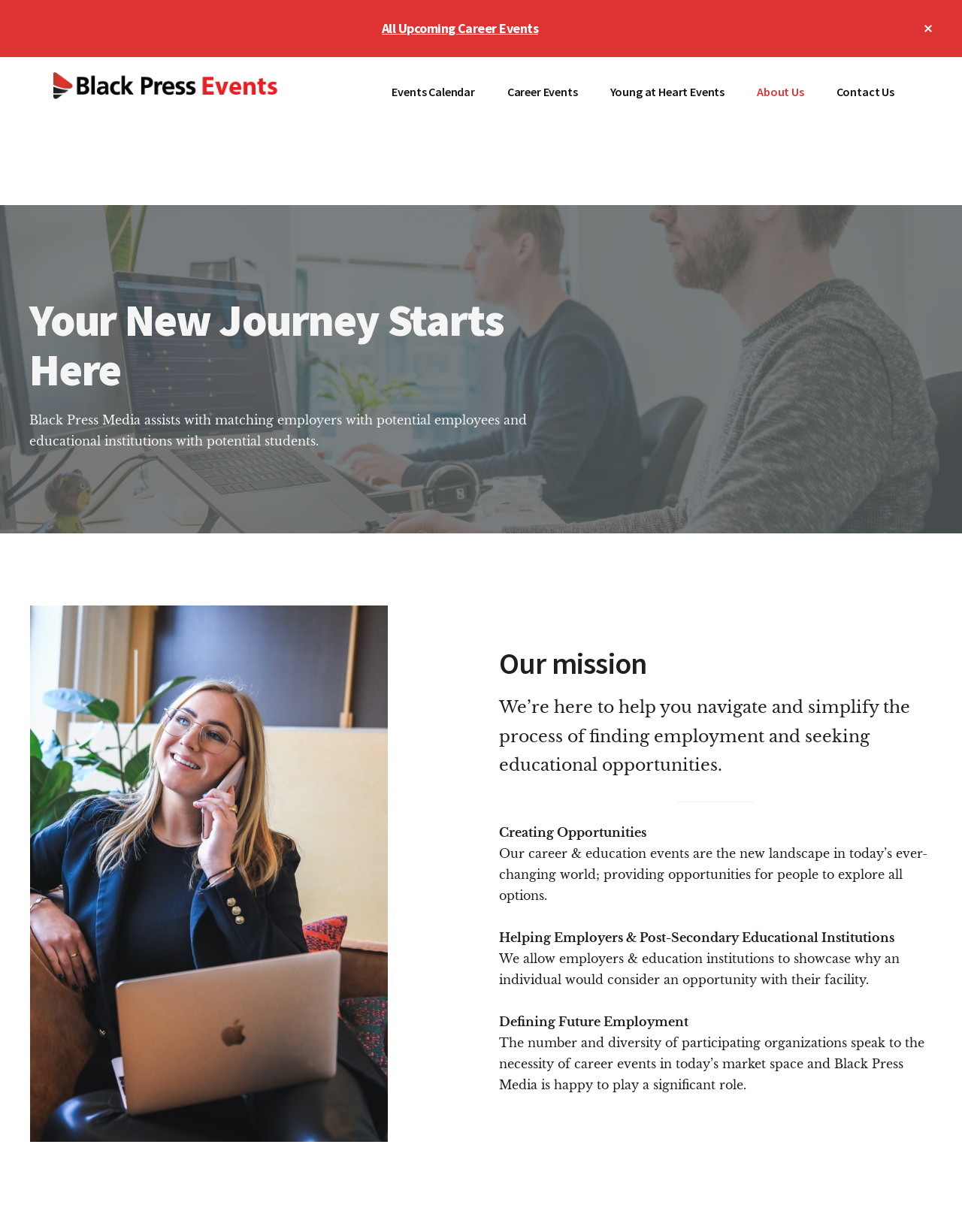What is the role of Black Press Media in the events?
Using the information from the image, answer the question thoroughly.

According to the webpage, Black Press Media allows employers and education institutions to showcase why an individual would consider an opportunity with their facility, indicating that their role is to provide a platform for these organizations to showcase their opportunities.